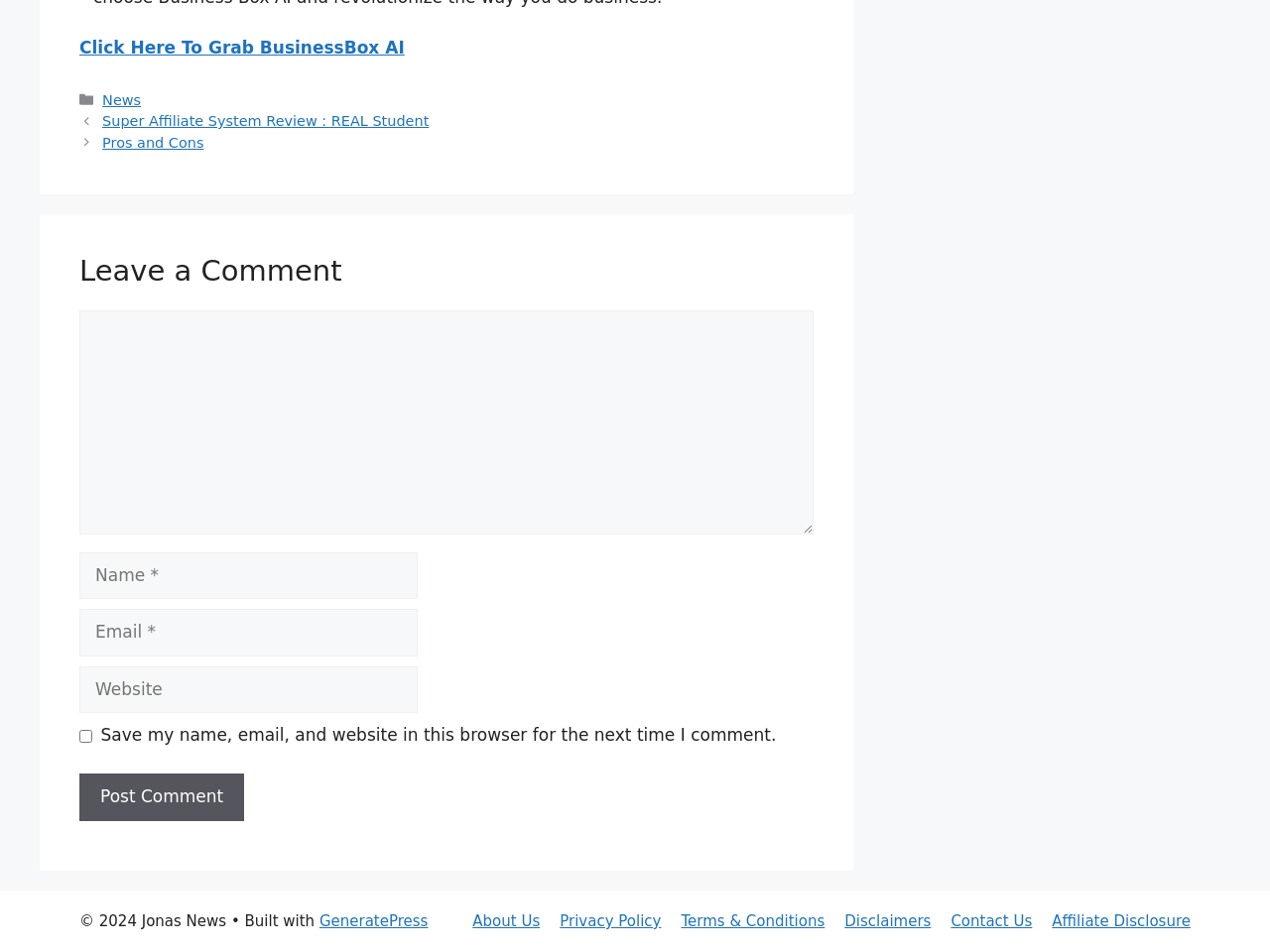Identify the bounding box coordinates of the area that should be clicked in order to complete the given instruction: "Enter your name". The bounding box coordinates should be four float numbers between 0 and 1, i.e., [left, top, right, bottom].

[0.062, 0.58, 0.329, 0.63]